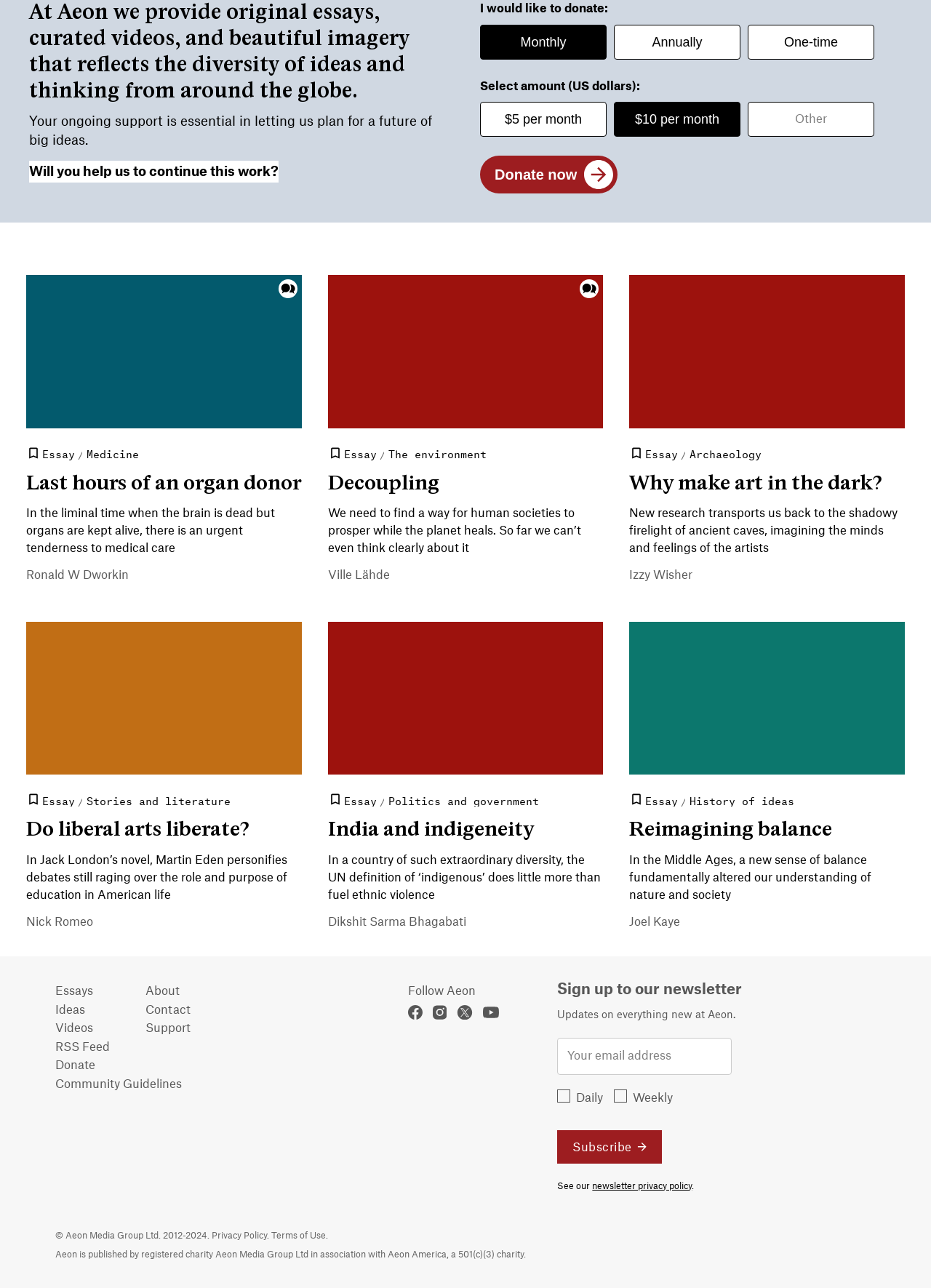From the given element description: "About", find the bounding box for the UI element. Provide the coordinates as four float numbers between 0 and 1, in the order [left, top, right, bottom].

[0.156, 0.763, 0.205, 0.777]